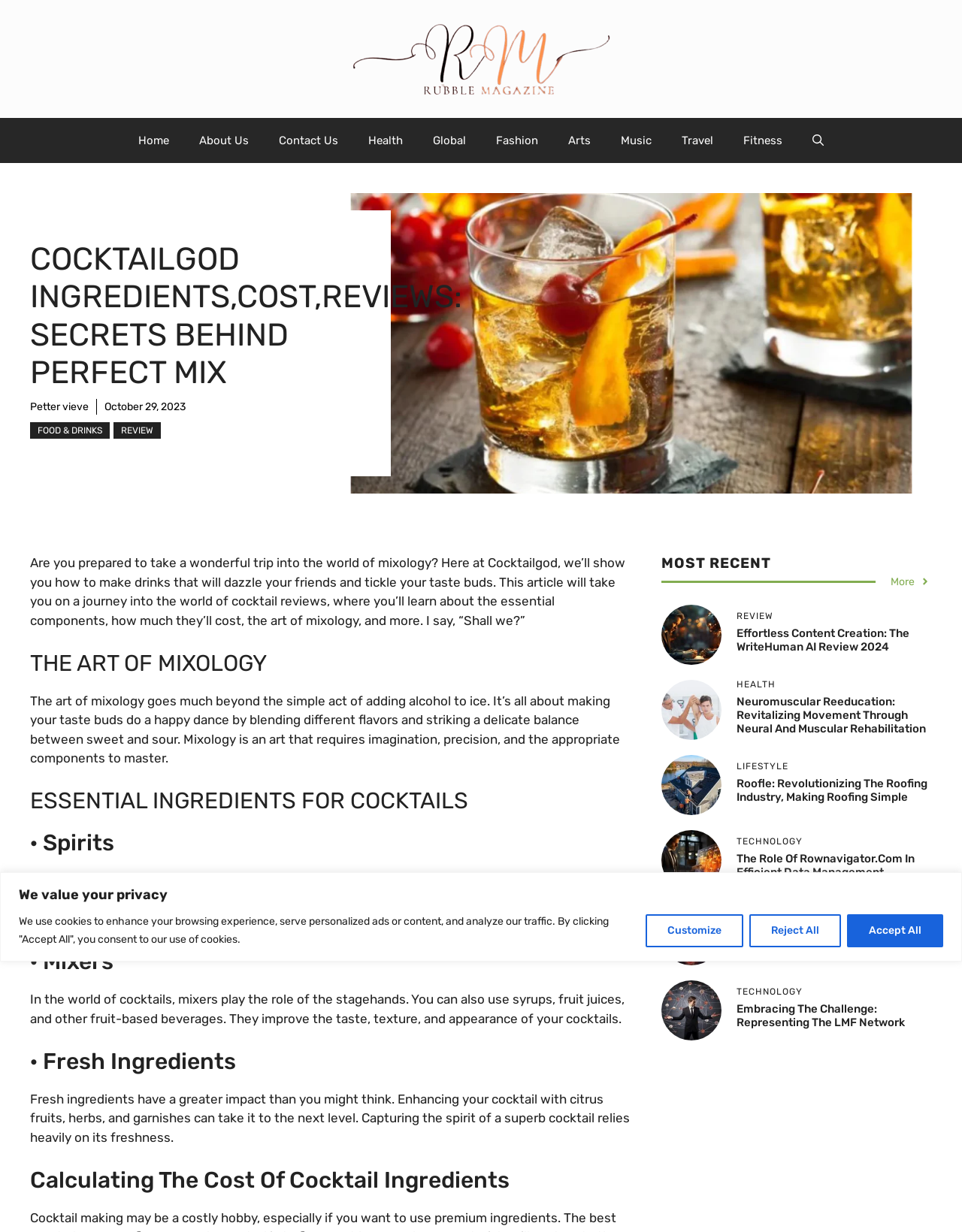Identify the bounding box coordinates of the region I need to click to complete this instruction: "Read the article about 'The Art of Mixology'".

[0.031, 0.527, 0.656, 0.549]